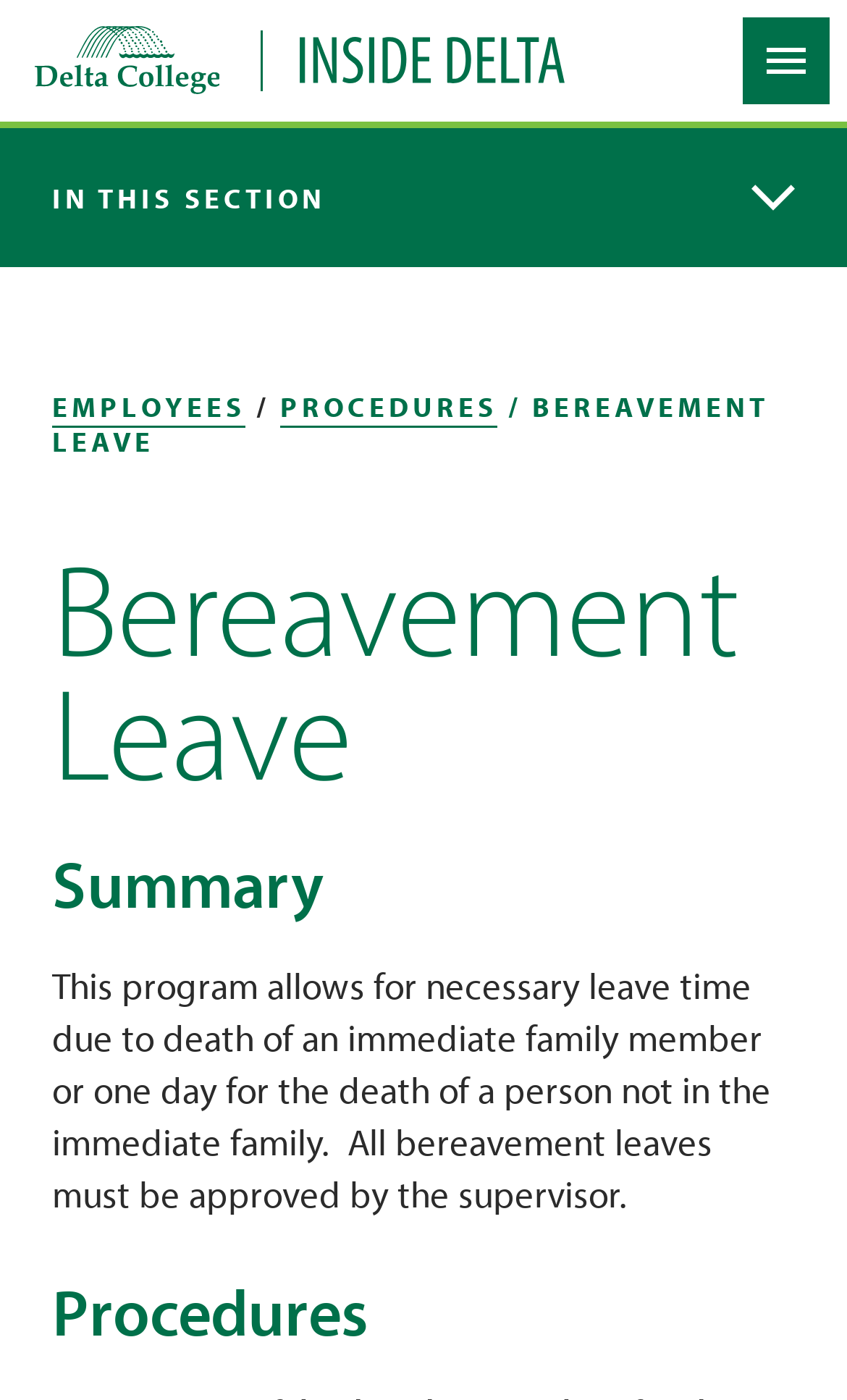Provide a one-word or brief phrase answer to the question:
How many links are present in the menu section?

Two